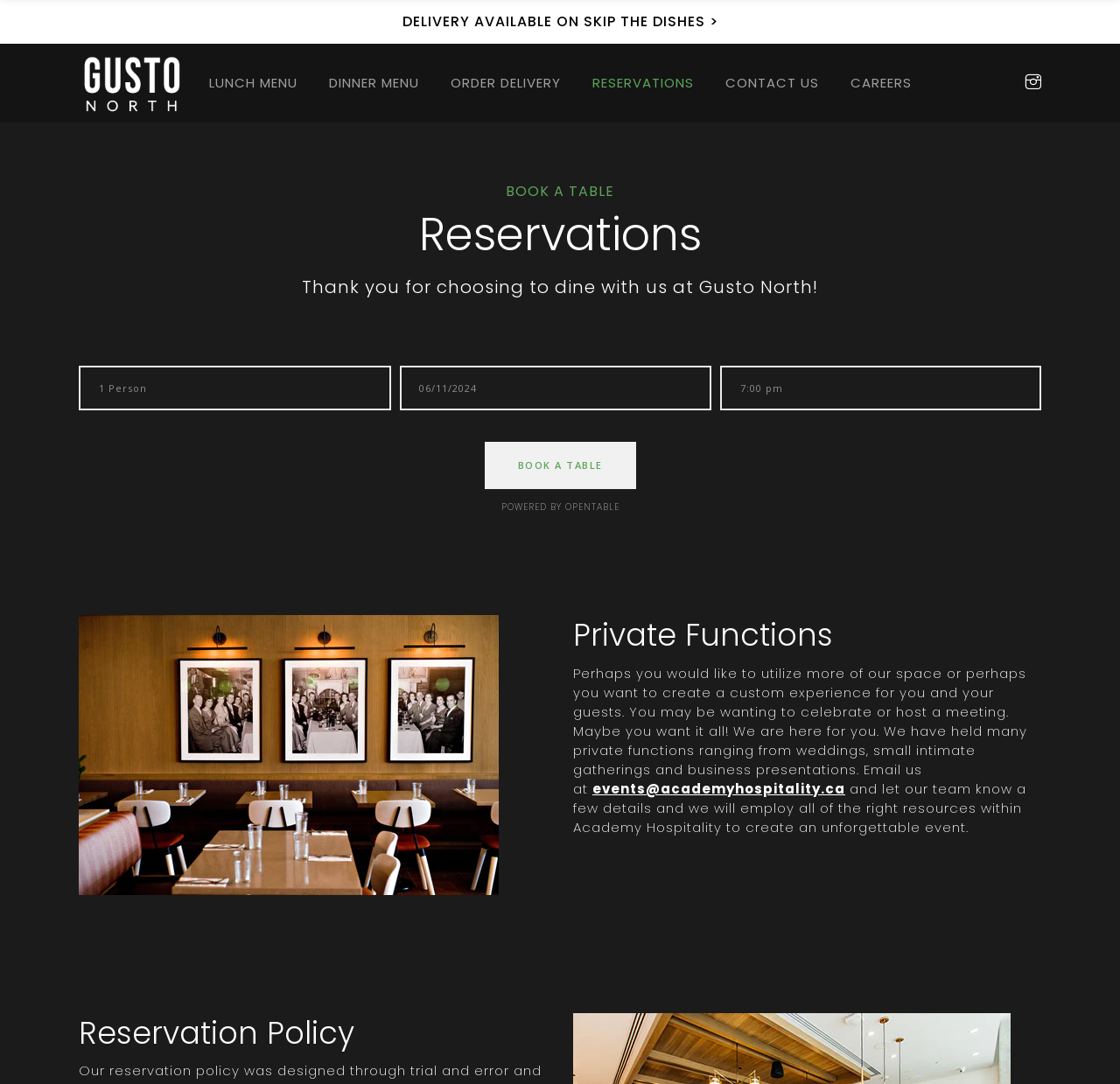How can I book a table?
Can you provide a detailed and comprehensive answer to the question?

The webpage has a prominent button 'BOOK A TABLE' which suggests that users can click on it to book a table at Gusto North.